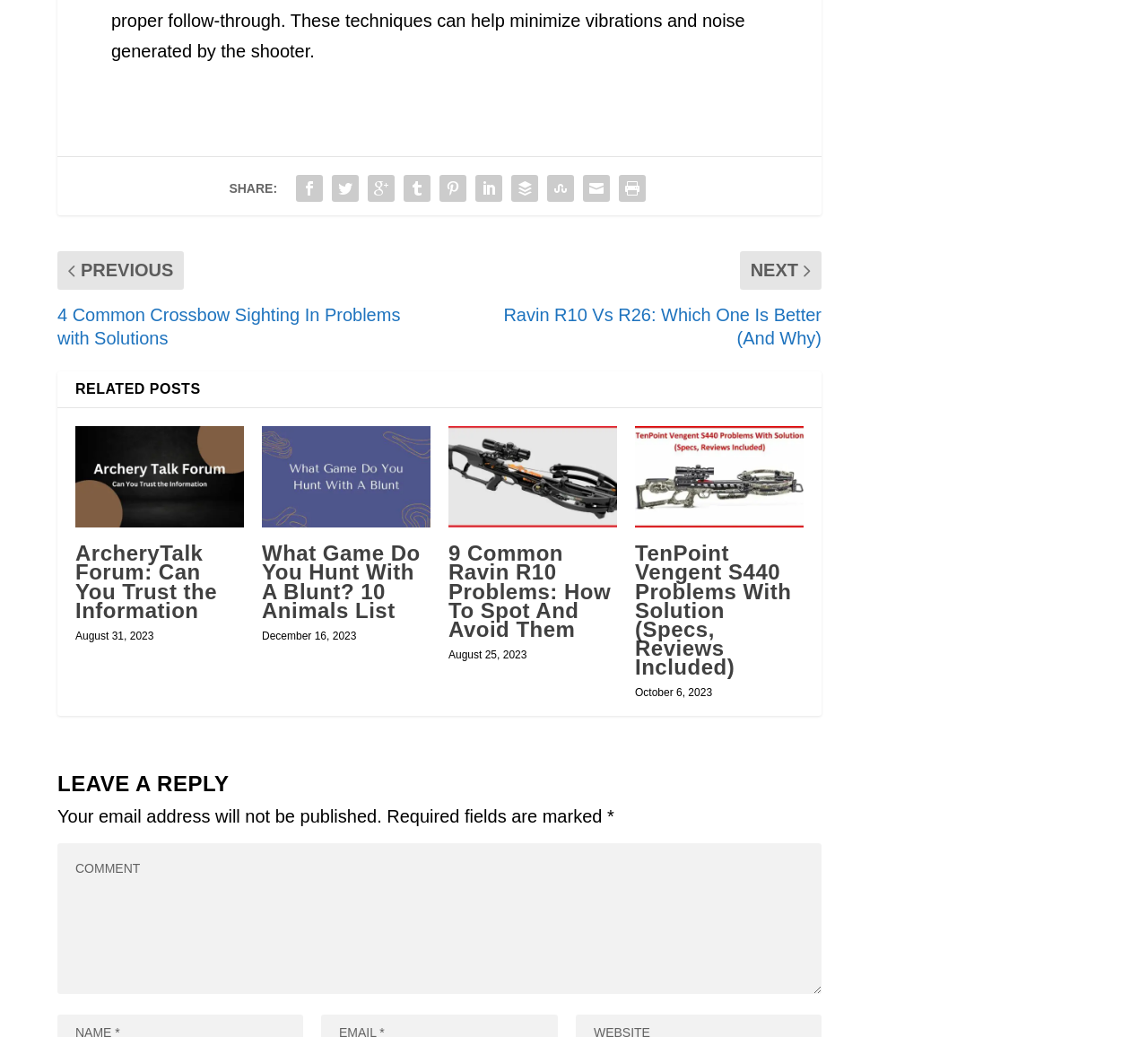Specify the bounding box coordinates of the area to click in order to execute this command: 'Leave a reply'. The coordinates should consist of four float numbers ranging from 0 to 1, and should be formatted as [left, top, right, bottom].

[0.05, 0.813, 0.716, 0.958]